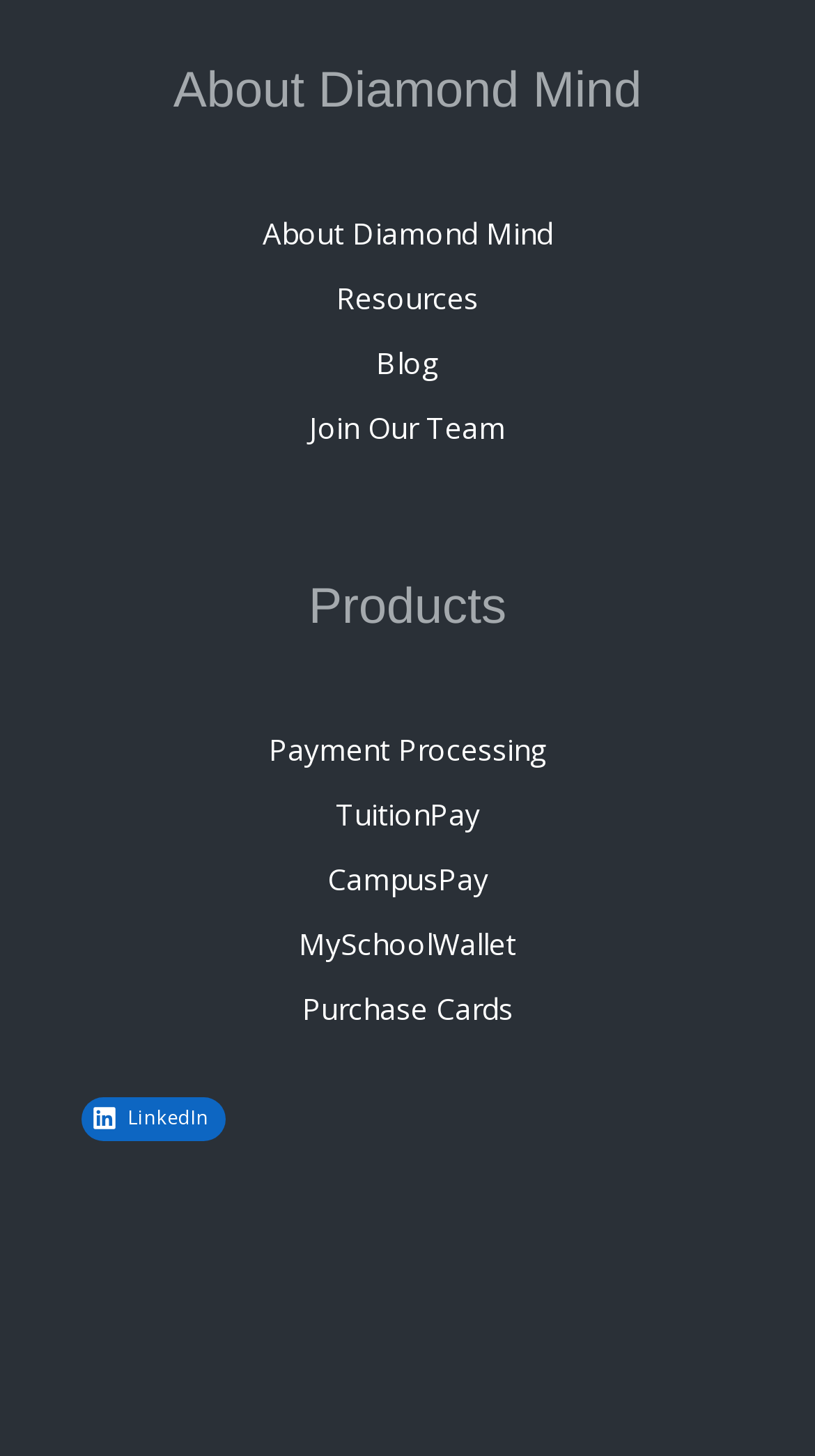What is the second heading on the page?
Please provide a single word or phrase answer based on the image.

Products